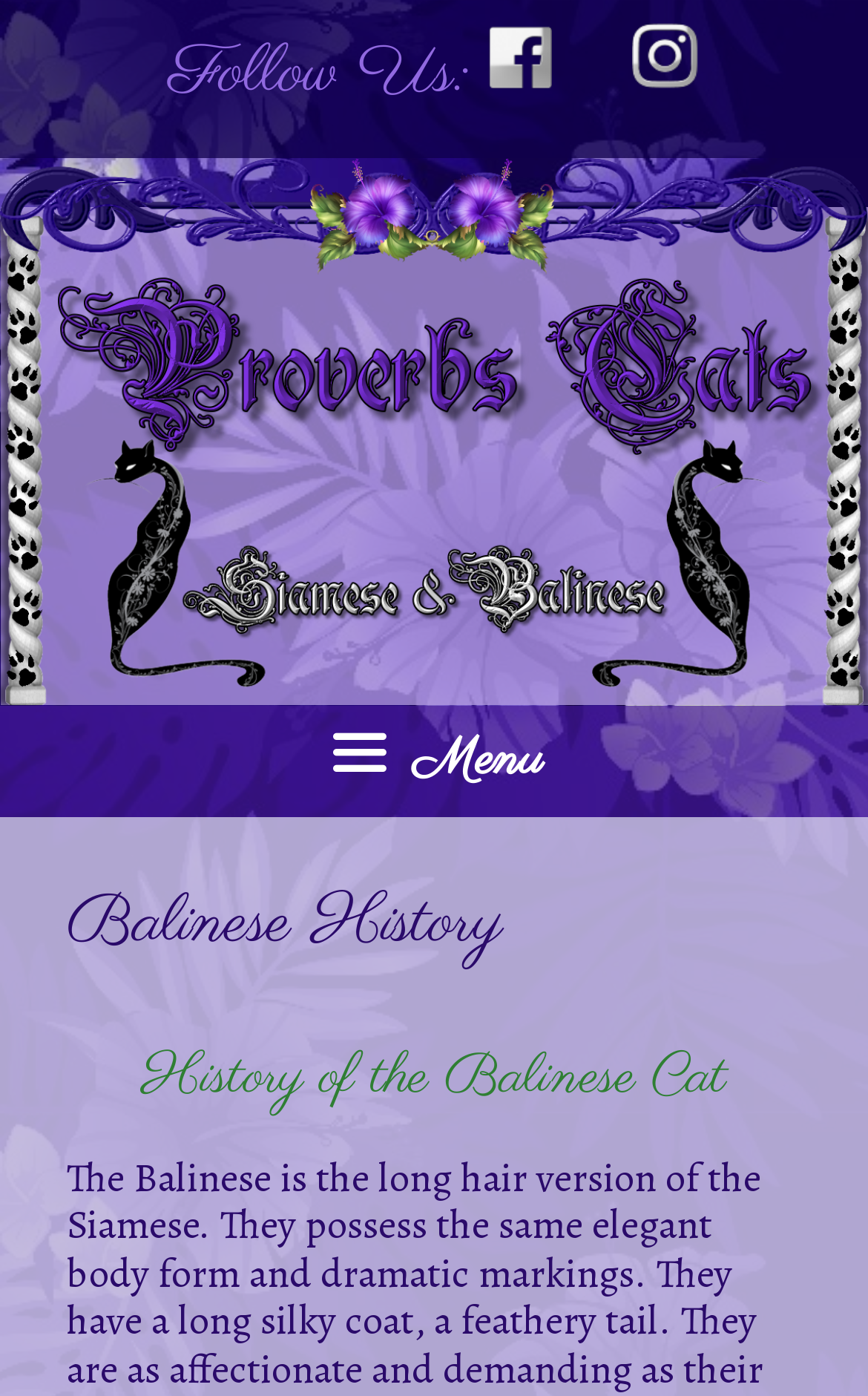Provide the bounding box coordinates for the UI element described in this sentence: "support@apm.net.au". The coordinates should be four float values between 0 and 1, i.e., [left, top, right, bottom].

None